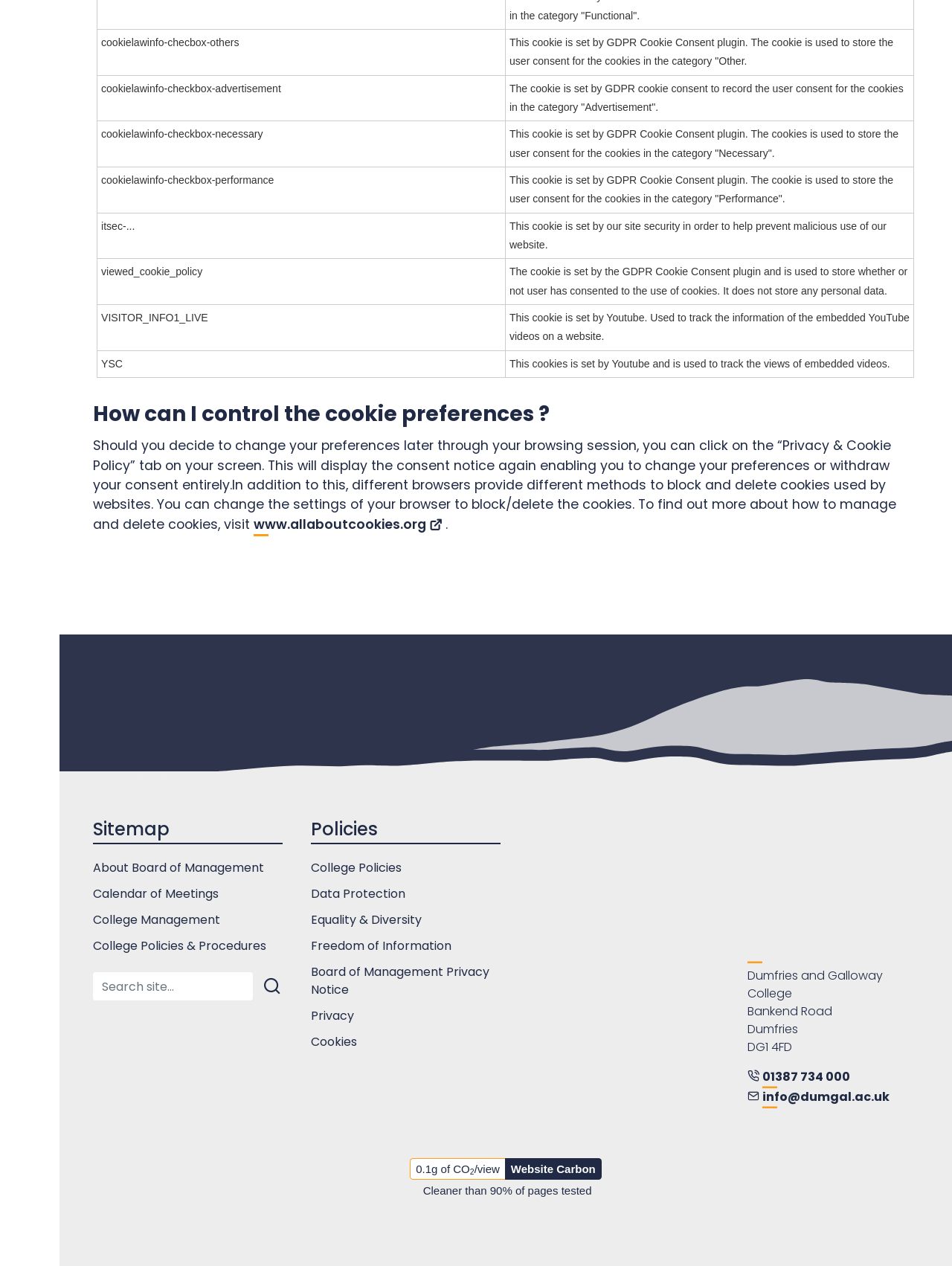Determine the bounding box coordinates of the UI element described below. Use the format (top-left x, top-left y, bottom-right x, bottom-right y) with floating point numbers between 0 and 1: Calendar of Meetings

[0.098, 0.697, 0.23, 0.718]